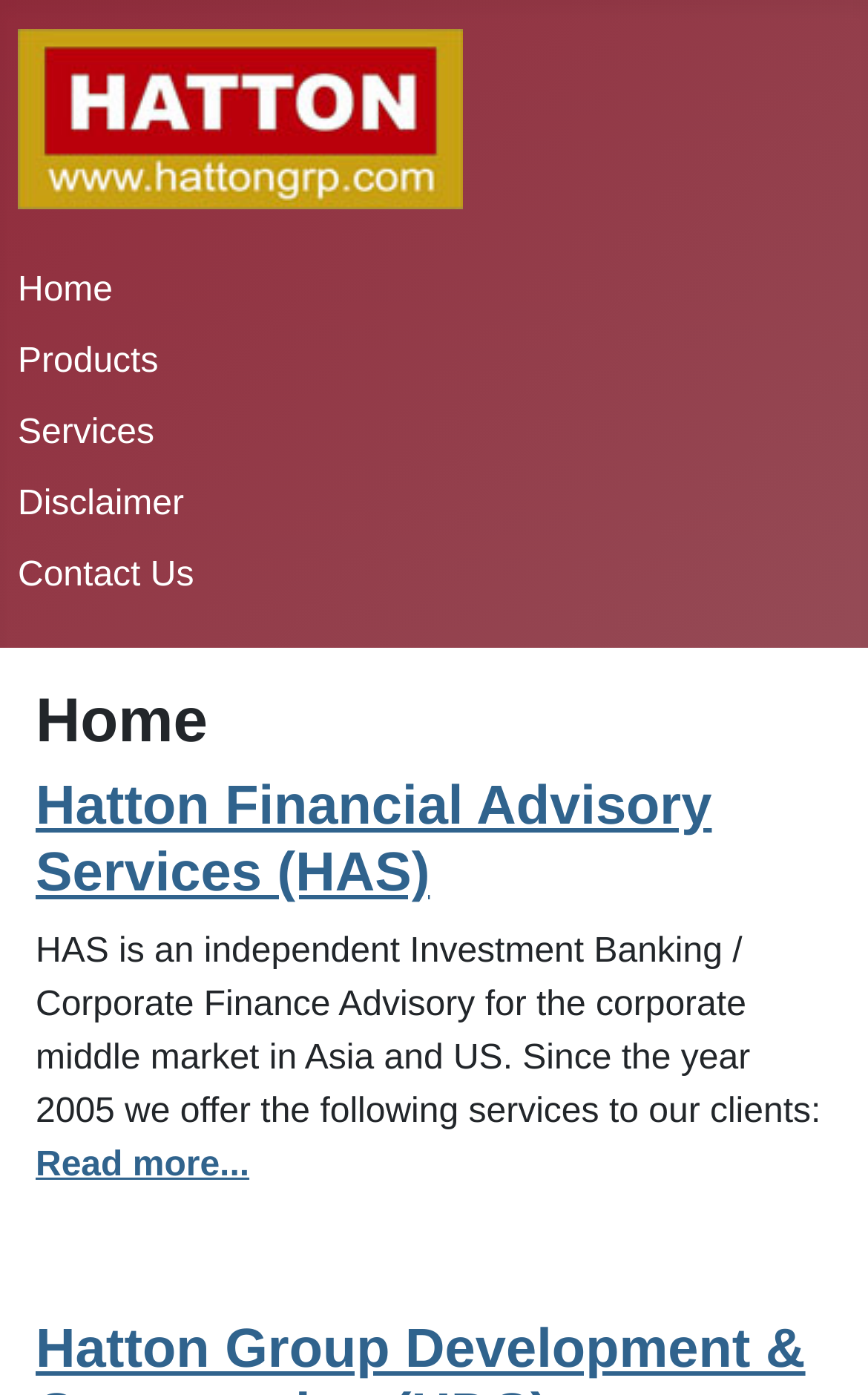Pinpoint the bounding box coordinates of the element you need to click to execute the following instruction: "Contact Us". The bounding box should be represented by four float numbers between 0 and 1, in the format [left, top, right, bottom].

[0.021, 0.399, 0.223, 0.426]